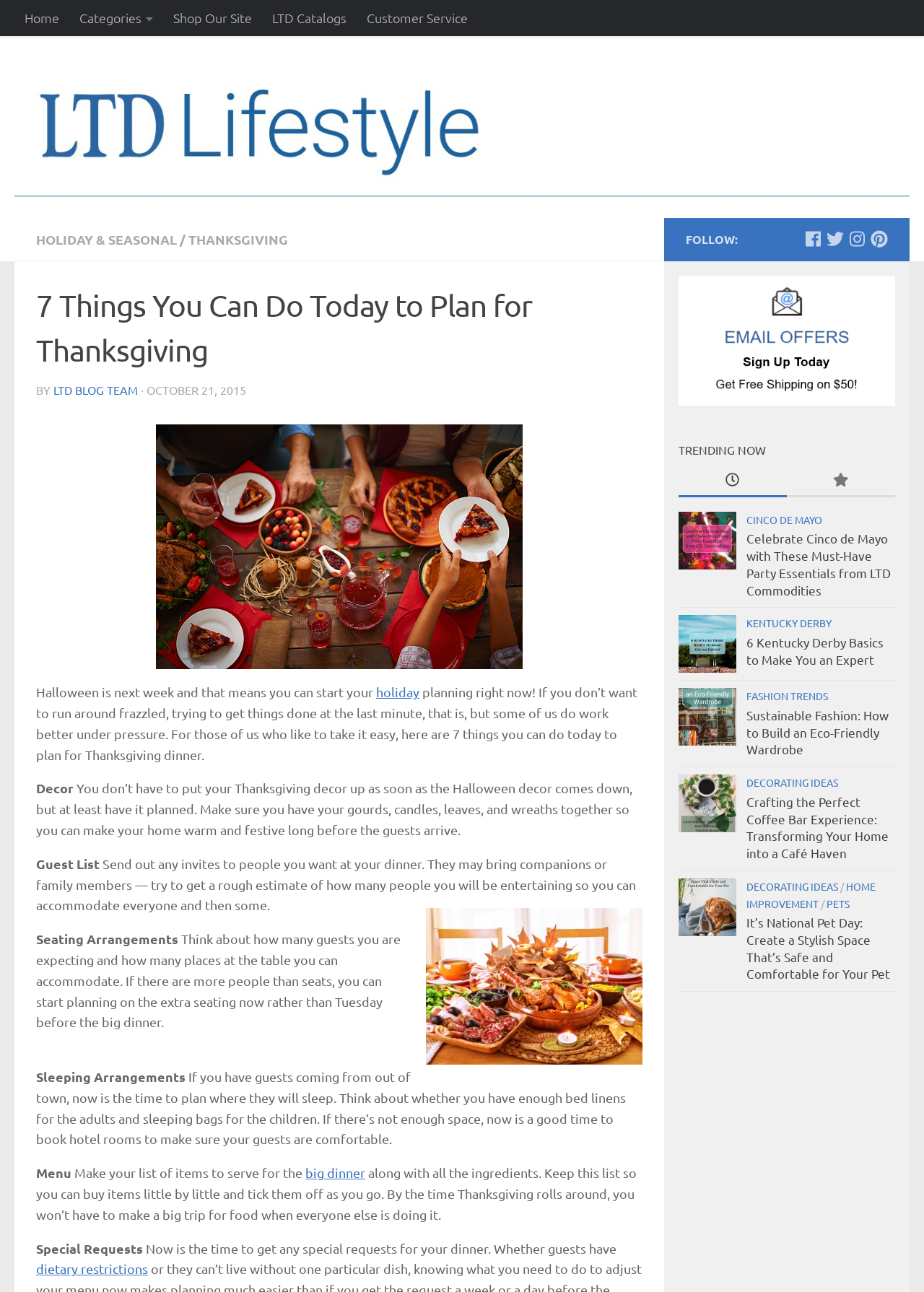Provide an in-depth description of the elements and layout of the webpage.

This webpage is about planning for Thanksgiving dinner, with a focus on 7 things to do today to prepare. At the top of the page, there is a navigation menu with links to "Home", "Shop Our Site", "LTD Catalogs", "Customer Service", and "LTD Lifestyle - The LTD Commodities Blog". Below this menu, there is a section with links to "HOLIDAY & SEASONAL" and "THANKSGIVING", which leads to the main content of the page.

The main content is an article with a heading "7 Things You Can Do Today to Plan for Thanksgiving" and a subheading "BY LTD BLOG TEAM OCTOBER 21, 2015". The article is divided into 7 sections, each with a heading and a brief description. The sections are: "Decor", "Guest List", "Seating Arrangements", "Sleeping Arrangements", "Menu", "Special Requests", and each section provides tips and advice on how to prepare for Thanksgiving dinner.

On the right side of the page, there is a section with links to "FOLLOW" LTD Commodities on social media platforms such as Facebook, Twitter, Instagram, and Pinterest. Below this section, there is a link to "LTD Commodities Email Sign Up" with an image. Further down, there is a section with trending topics, including "Recent Posts", "Popular Posts", and links to specific articles such as "Celebrate Cinco de Mayo with These Must-Have Party Essentials from LTD Commodities" and "Sustainable Fashion: How to Build an Eco-Friendly Wardrobe".

Throughout the page, there are several images, including a large image of a Thanksgiving-themed table setting and smaller images of social media icons and email sign-up buttons. The overall layout of the page is clean and easy to navigate, with clear headings and concise text.